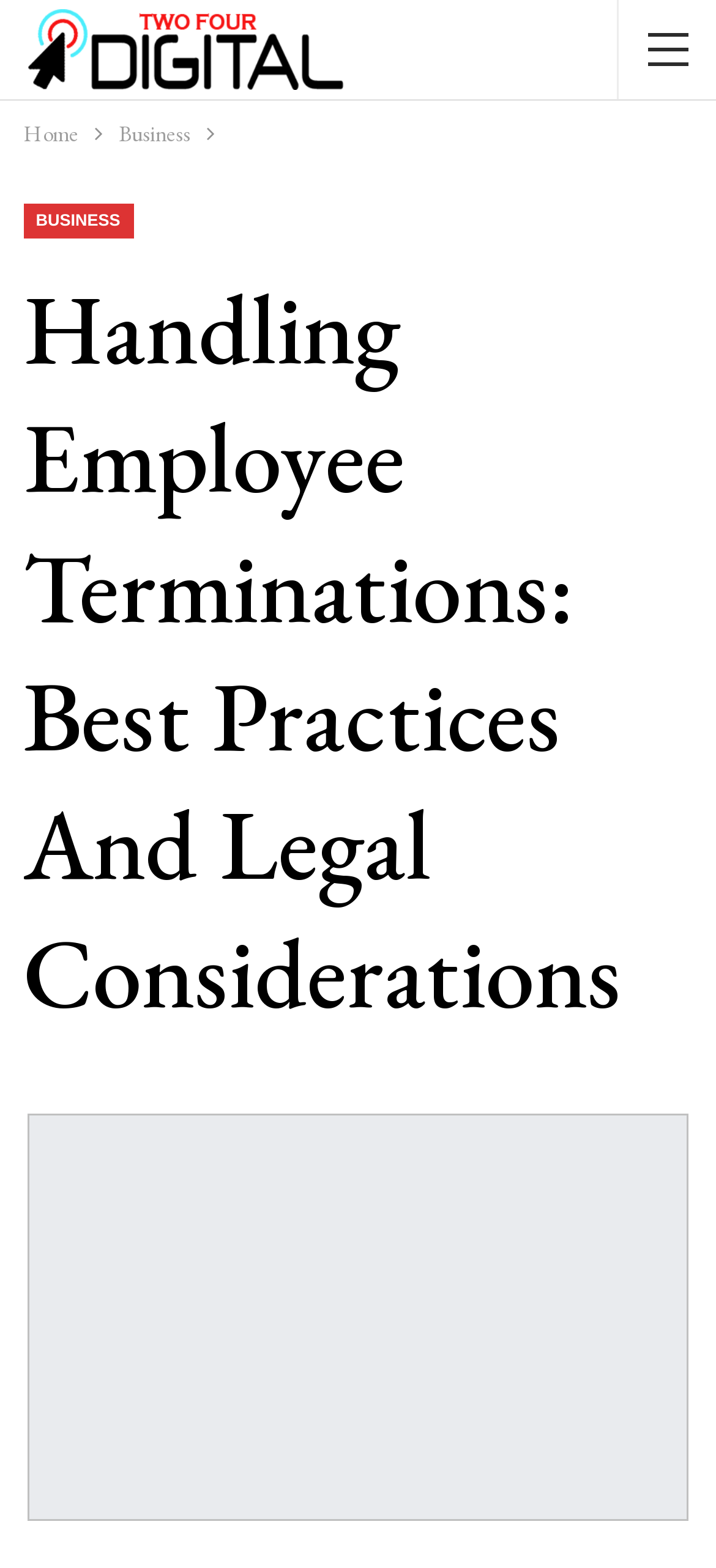Analyze the image and give a detailed response to the question:
What is the purpose of the breadcrumbs?

The breadcrumbs section is typically used for navigation, allowing users to easily move between different pages on the website. In this case, it contains links to 'Home' and 'Business'.